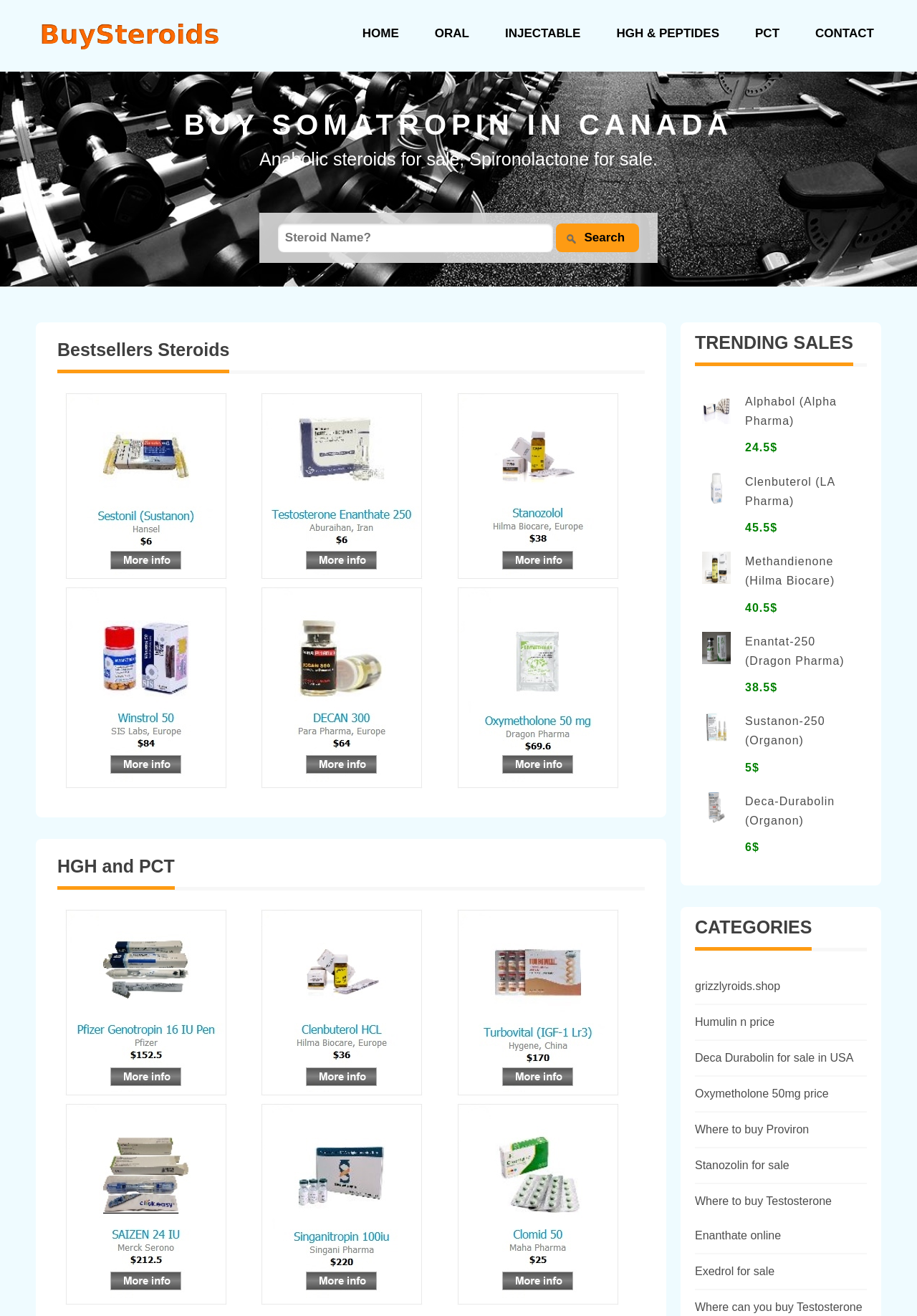Generate a comprehensive caption for the webpage you are viewing.

This webpage is an online store selling anabolic steroids and related products. At the top, there is a navigation menu with links to different sections of the website, including "HOME", "ORAL", "INJECTABLE", "HGH & PEPTIDES", "PCT", and "CONTACT". Below the navigation menu, there is a heading "BUY SOMATROPIN IN CANADA" and a brief description of the website's products.

On the left side of the page, there is a search box with a "Search" button, allowing users to search for specific products. Below the search box, there are three sections: "Bestsellers Steroids", "HGH and PCT", and "TRENDING SALES". Each section contains multiple links to different products, accompanied by images and prices.

In the "TRENDING SALES" section, there are six products listed, each with an image, a product name, and a price. The products include Alphabol, Clenbuterol, Methandienone, Enantat-250, Sustanon-250, and Deca-Durabolin.

On the right side of the page, there is a section titled "CATEGORIES" with multiple links to different categories of products, including grizzlyroids.shop, Humulin n price, Deca Durabolin for sale in USA, and others.

Overall, this webpage appears to be an online store specializing in anabolic steroids and related products, with a focus on providing easy navigation and search functionality for customers.